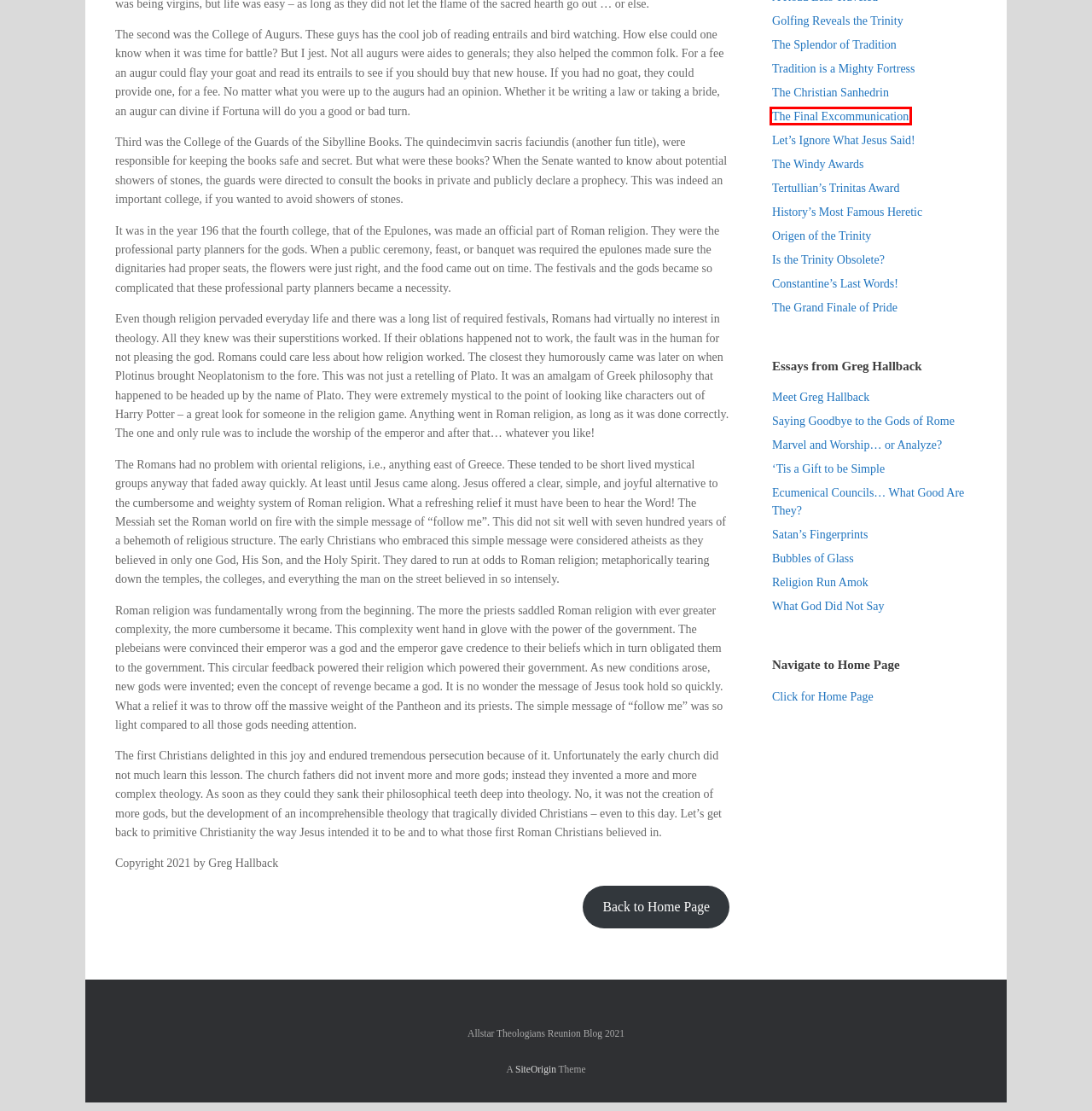Given a webpage screenshot with a red bounding box around a particular element, identify the best description of the new webpage that will appear after clicking on the element inside the red bounding box. Here are the candidates:
A. The Grand Finale of Pride - Theology Allstars Reunion
B. The Final Excommunication - Theology Allstars Reunion
C. Golfing Reveals the Trinity - Theology Allstars Reunion
D. SiteOrigin - Free WordPress Themes and Plugins
E. The Christian Sanhedrin - Theology Allstars Reunion
F. Tertullian's Trinitas Award - Theology Allstars Reunion
G. 'Tis a Gift to be Simple - Theology Allstars Reunion
H. The Windy Awards - Theology Allstars Reunion

B